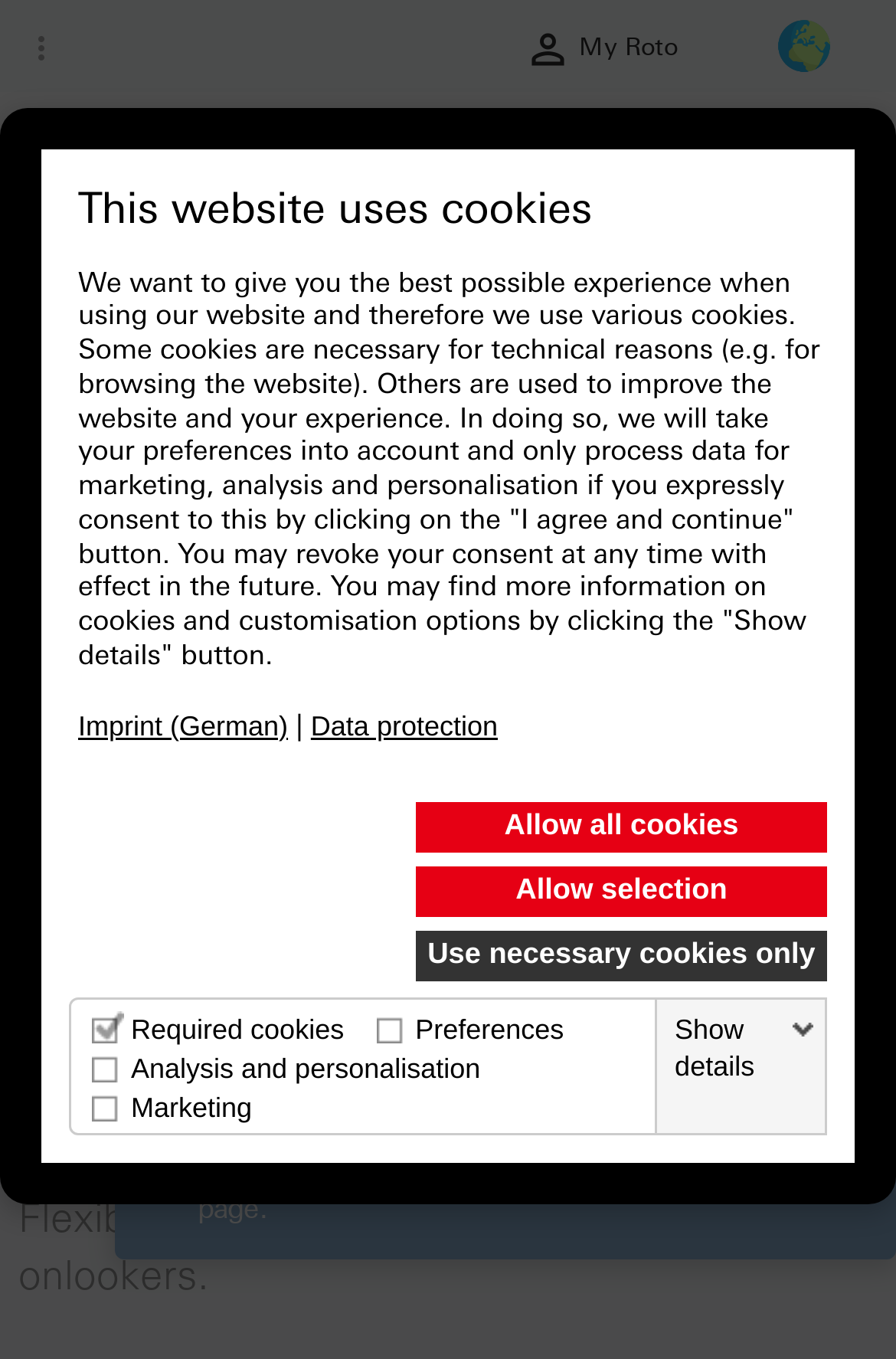Calculate the bounding box coordinates of the UI element given the description: "Allow all cookies".

[0.464, 0.591, 0.923, 0.628]